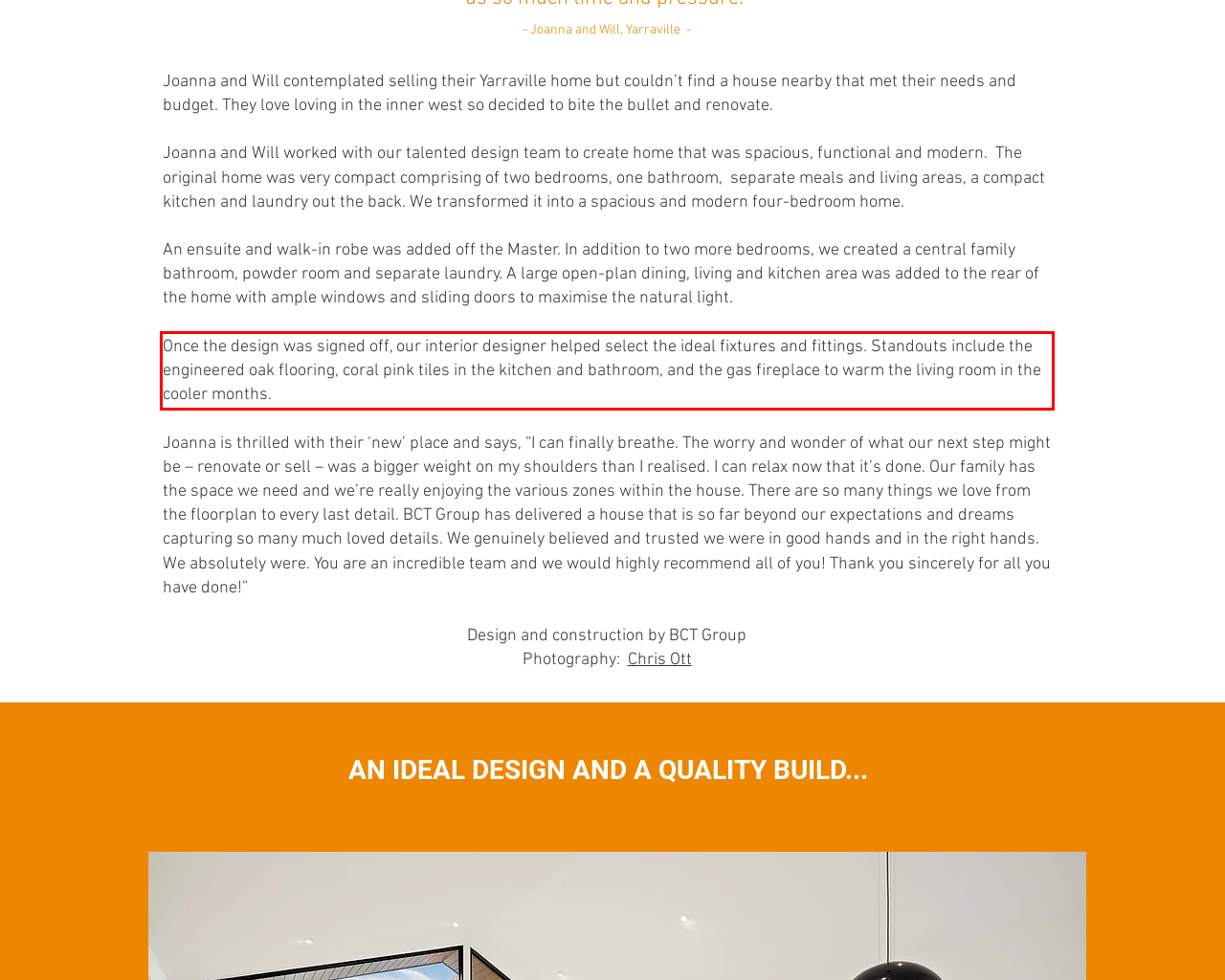From the screenshot of the webpage, locate the red bounding box and extract the text contained within that area.

Once the design was signed off, our interior designer helped select the ideal fixtures and fittings. Standouts include the engineered oak flooring, coral pink tiles in the kitchen and bathroom, and the gas fireplace to warm the living room in the cooler months.